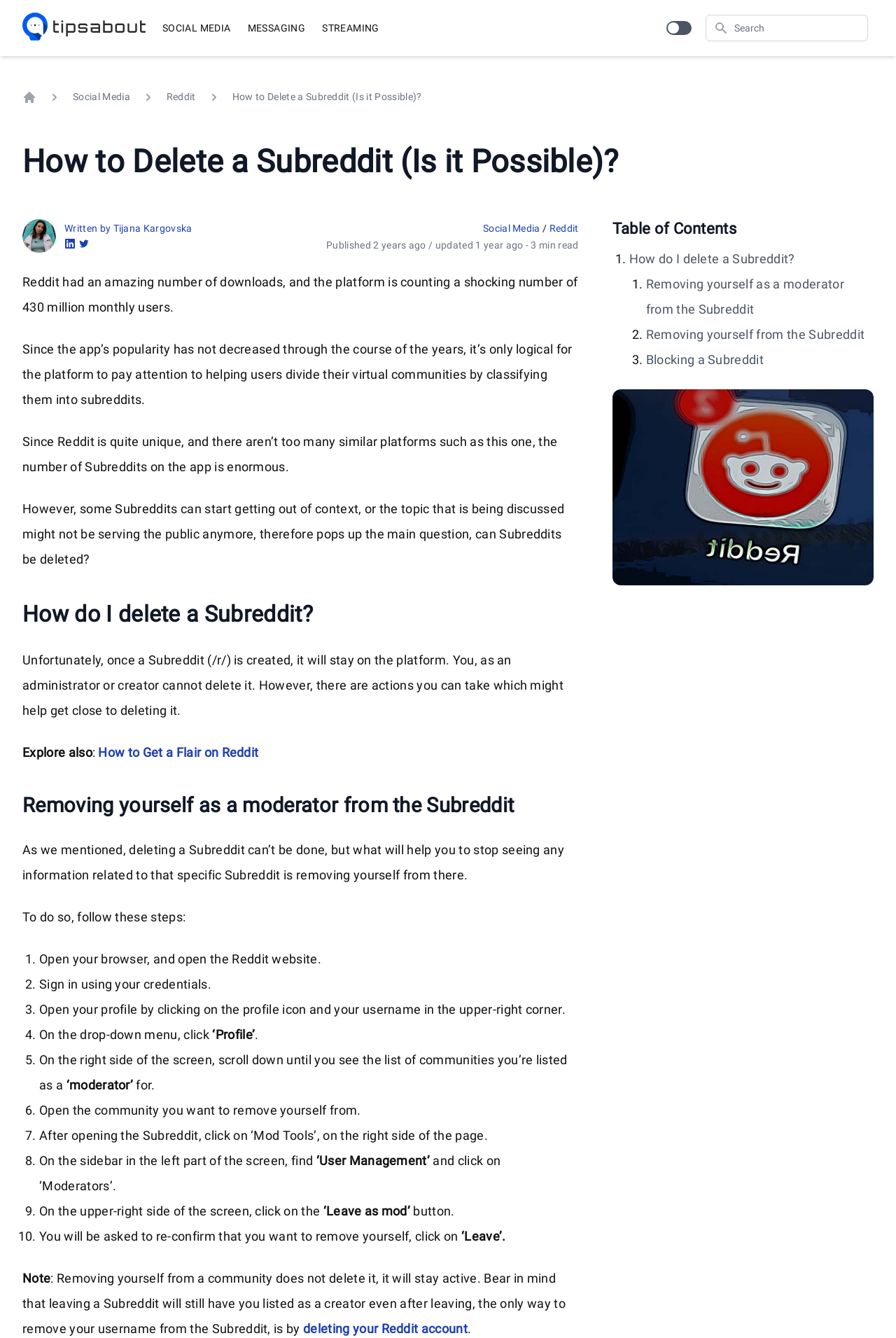Pinpoint the bounding box coordinates of the clickable element needed to complete the instruction: "Click on the 'Leave as mod' button". The coordinates should be provided as four float numbers between 0 and 1: [left, top, right, bottom].

[0.361, 0.9, 0.458, 0.911]